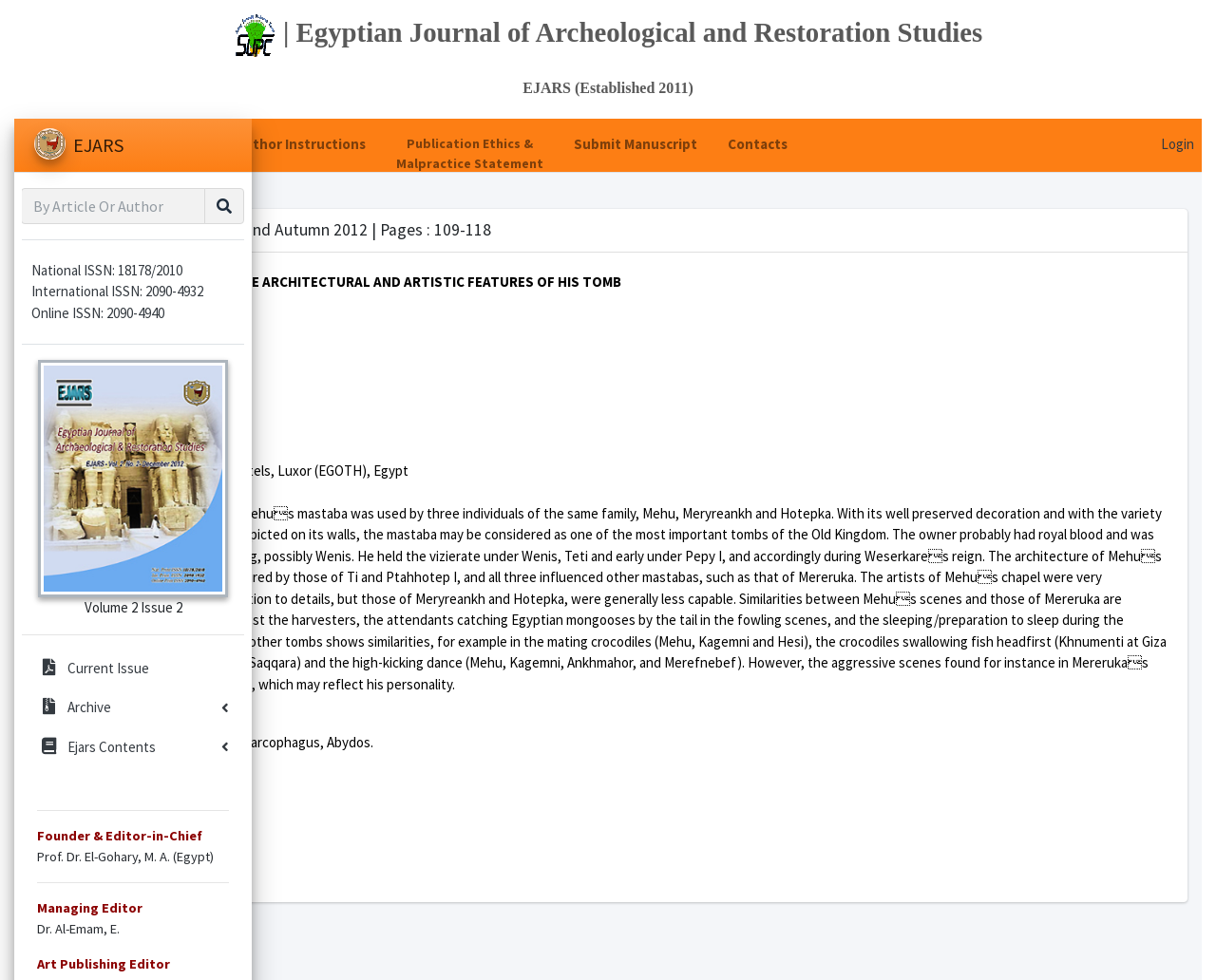Provide the bounding box coordinates for the UI element that is described by this text: "Publication Ethics & Malpractice Statement". The coordinates should be in the form of four float numbers between 0 and 1: [left, top, right, bottom].

[0.507, 0.129, 0.653, 0.167]